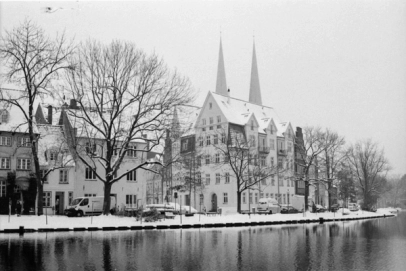Reply to the question with a brief word or phrase: What is the dominant color palette of the image?

Black and white